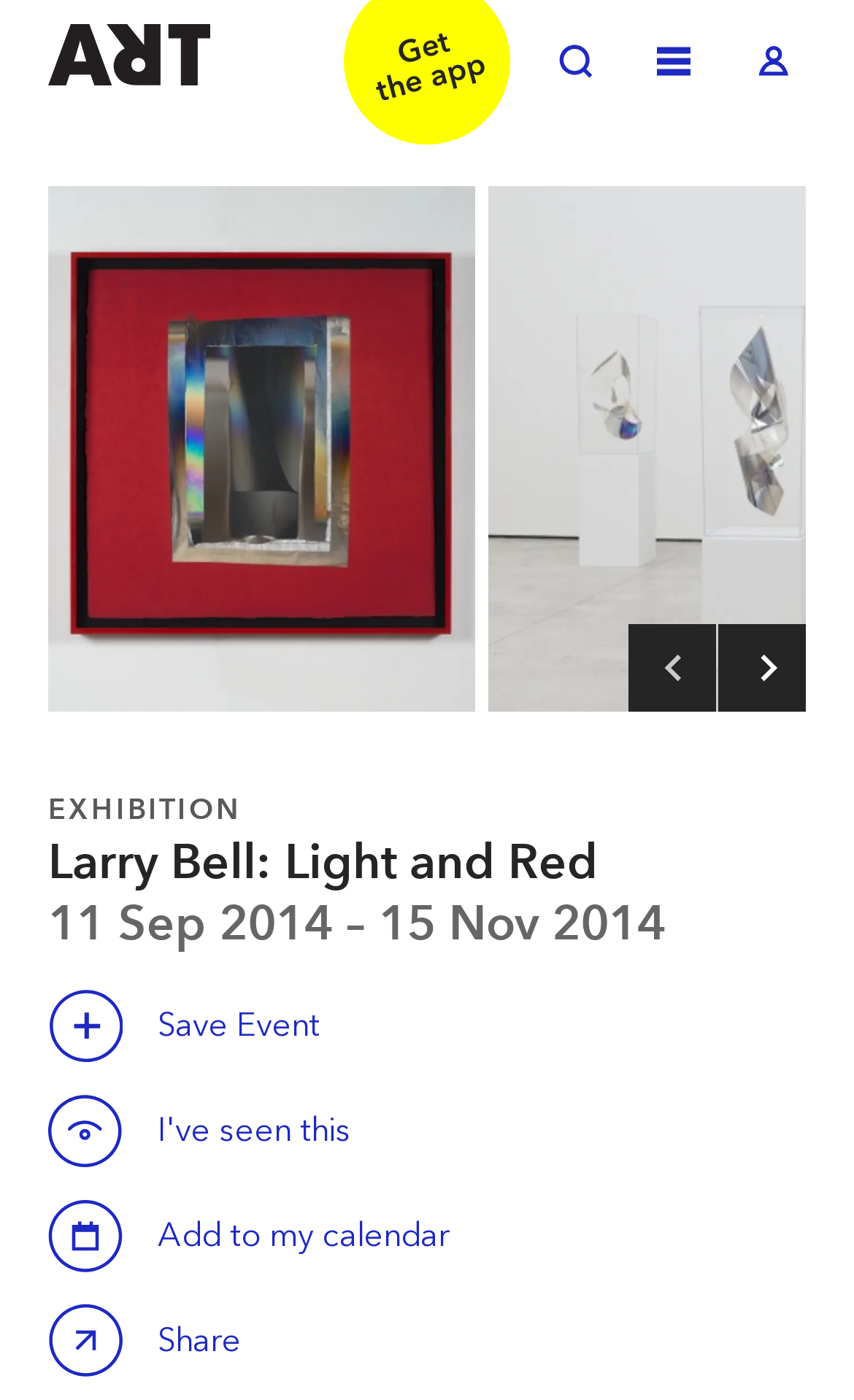What is the name of the gallery hosting the exhibition?
Please provide a detailed and comprehensive answer to the question.

The answer can be found by looking at the root element with the text 'Larry Bell: Light and Red - Exhibition at White Cube - Hong Kong in Hong Kong'. This suggests that the exhibition is taking place at the White Cube gallery in Hong Kong.